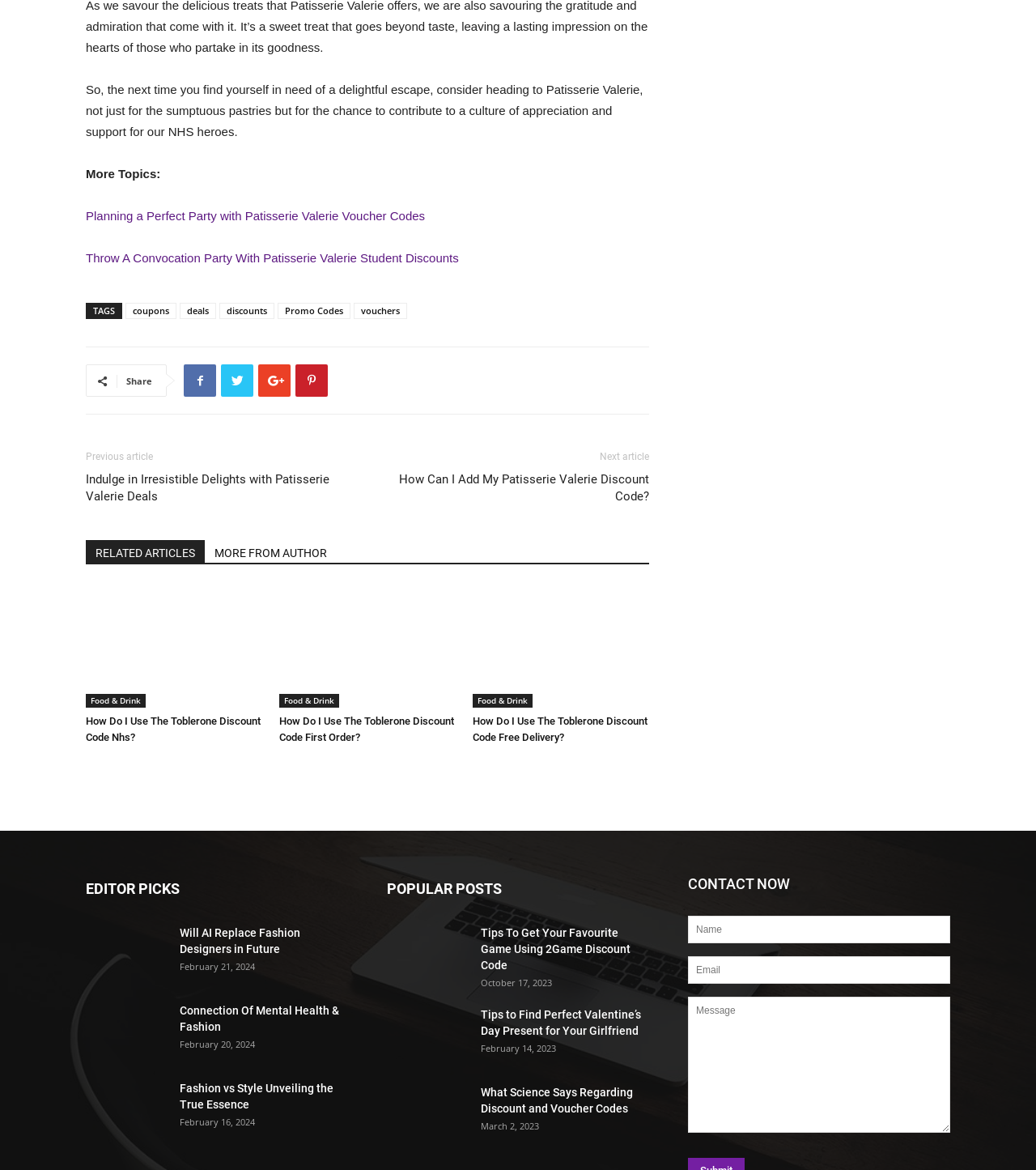Can you specify the bounding box coordinates of the area that needs to be clicked to fulfill the following instruction: "Enter your name in the 'Name' field"?

[0.664, 0.783, 0.917, 0.806]